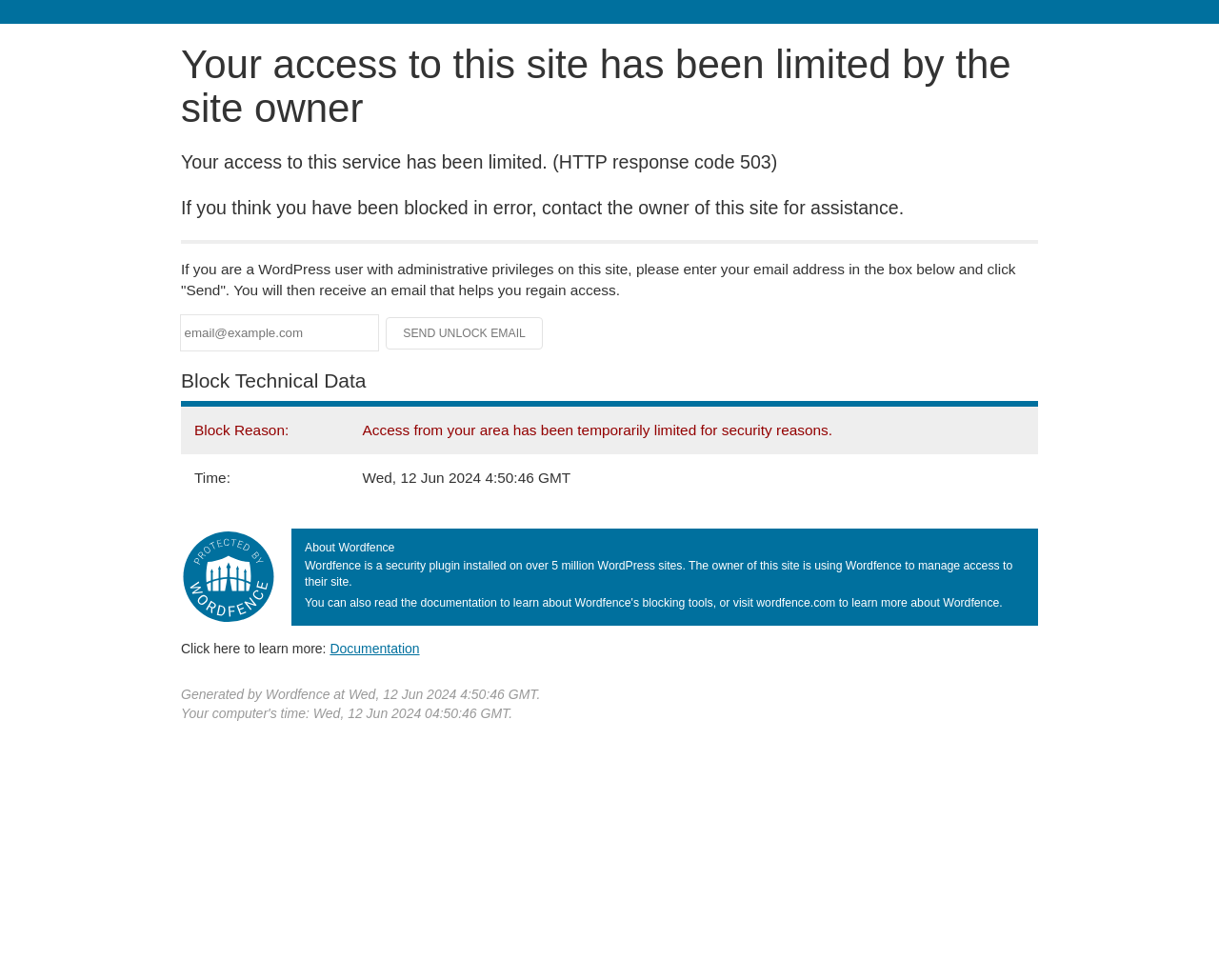What is the text of the webpage's headline?

Your access to this site has been limited by the site owner